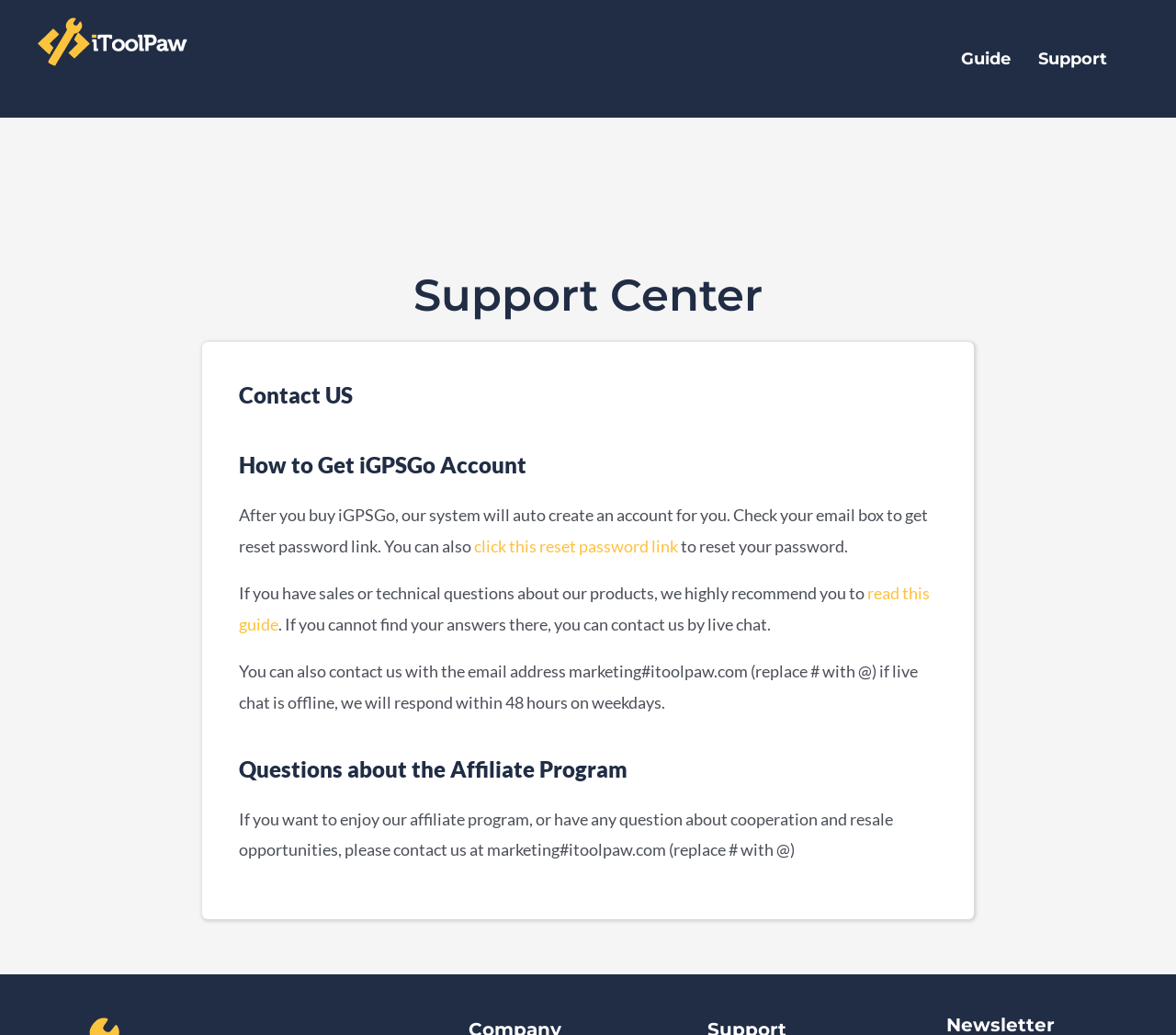Determine the bounding box of the UI element mentioned here: "Guide". The coordinates must be in the format [left, top, right, bottom] with values ranging from 0 to 1.

[0.805, 0.009, 0.871, 0.105]